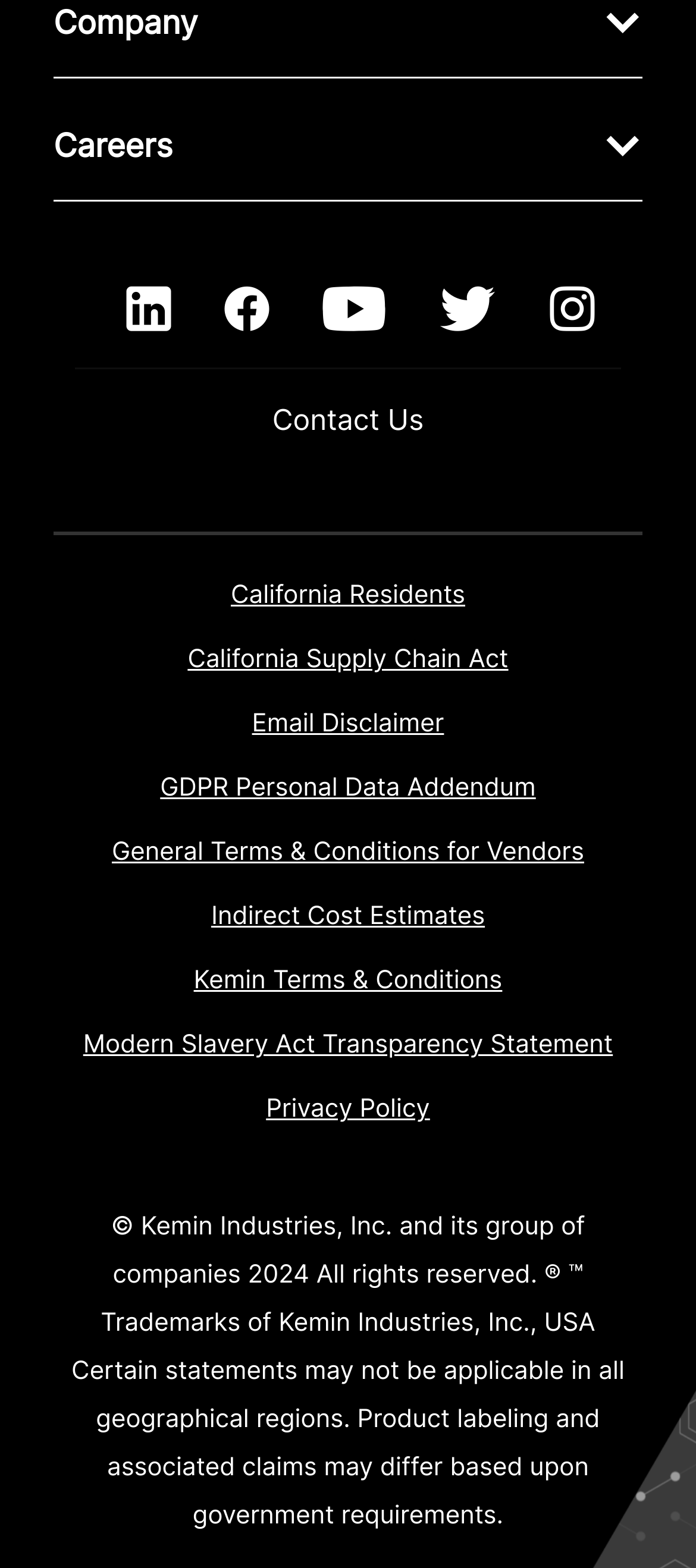Use a single word or phrase to answer the question:
How many links are there in the footer section?

11